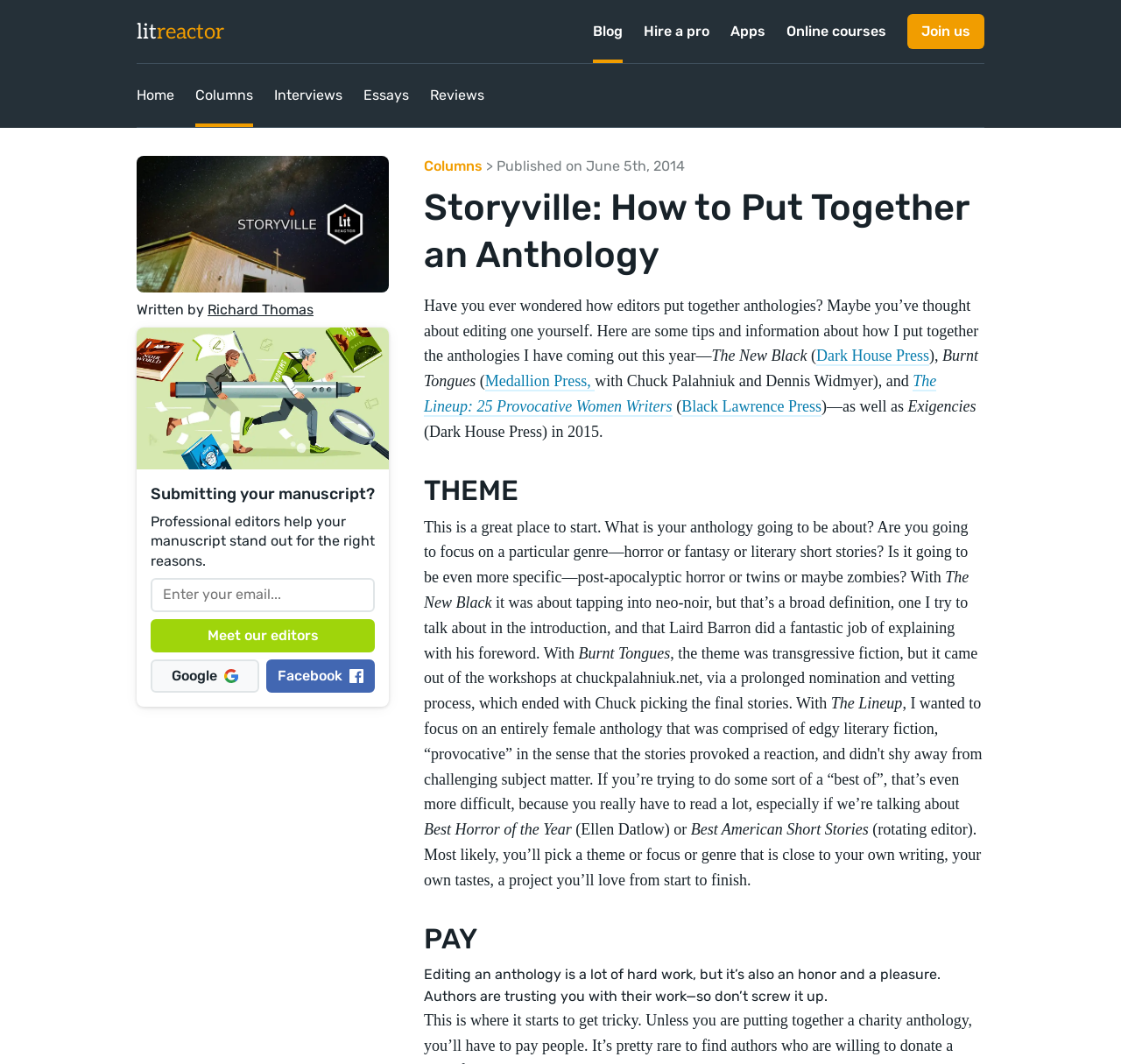What is the purpose of submitting a manuscript?
Please ensure your answer is as detailed and informative as possible.

I determined the answer by reading the static text 'Professional editors help your manuscript stand out for the right reasons.' which suggests that submitting a manuscript is to get help from professional editors.